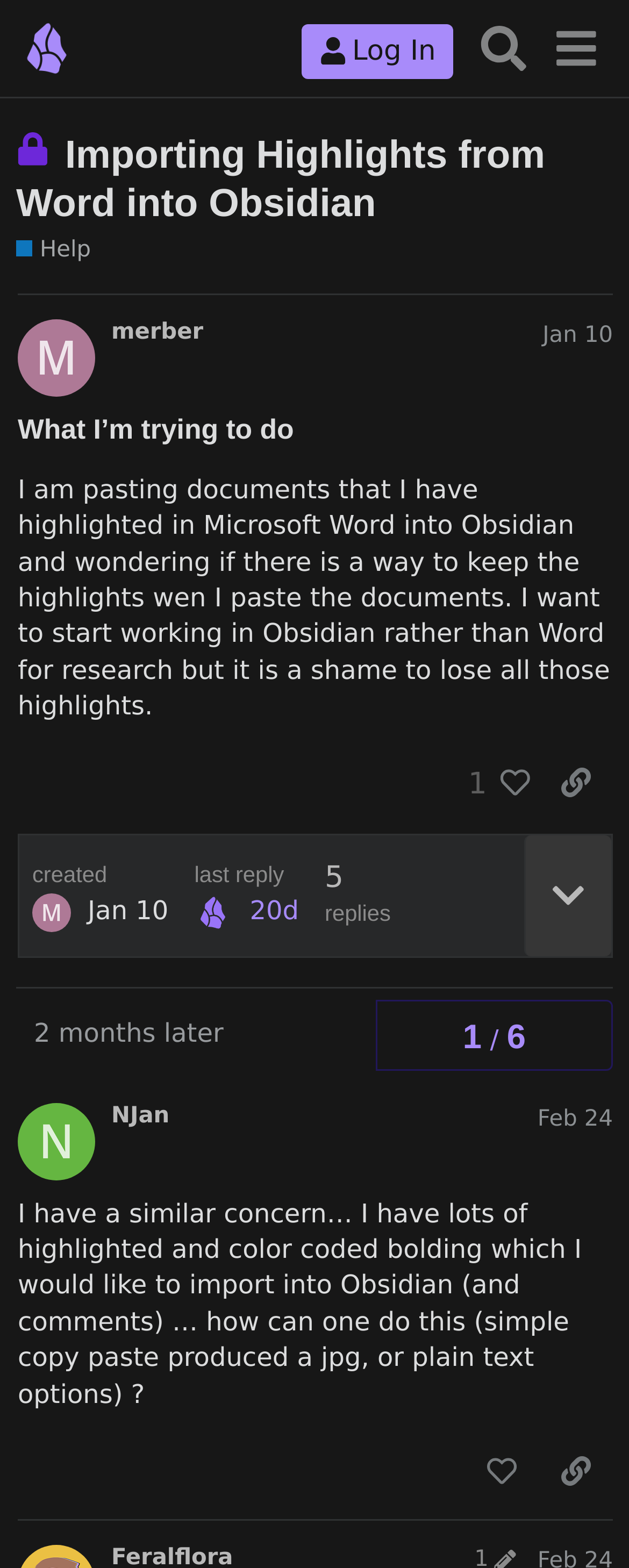Locate the coordinates of the bounding box for the clickable region that fulfills this instruction: "Log in to the forum".

[0.48, 0.015, 0.721, 0.05]